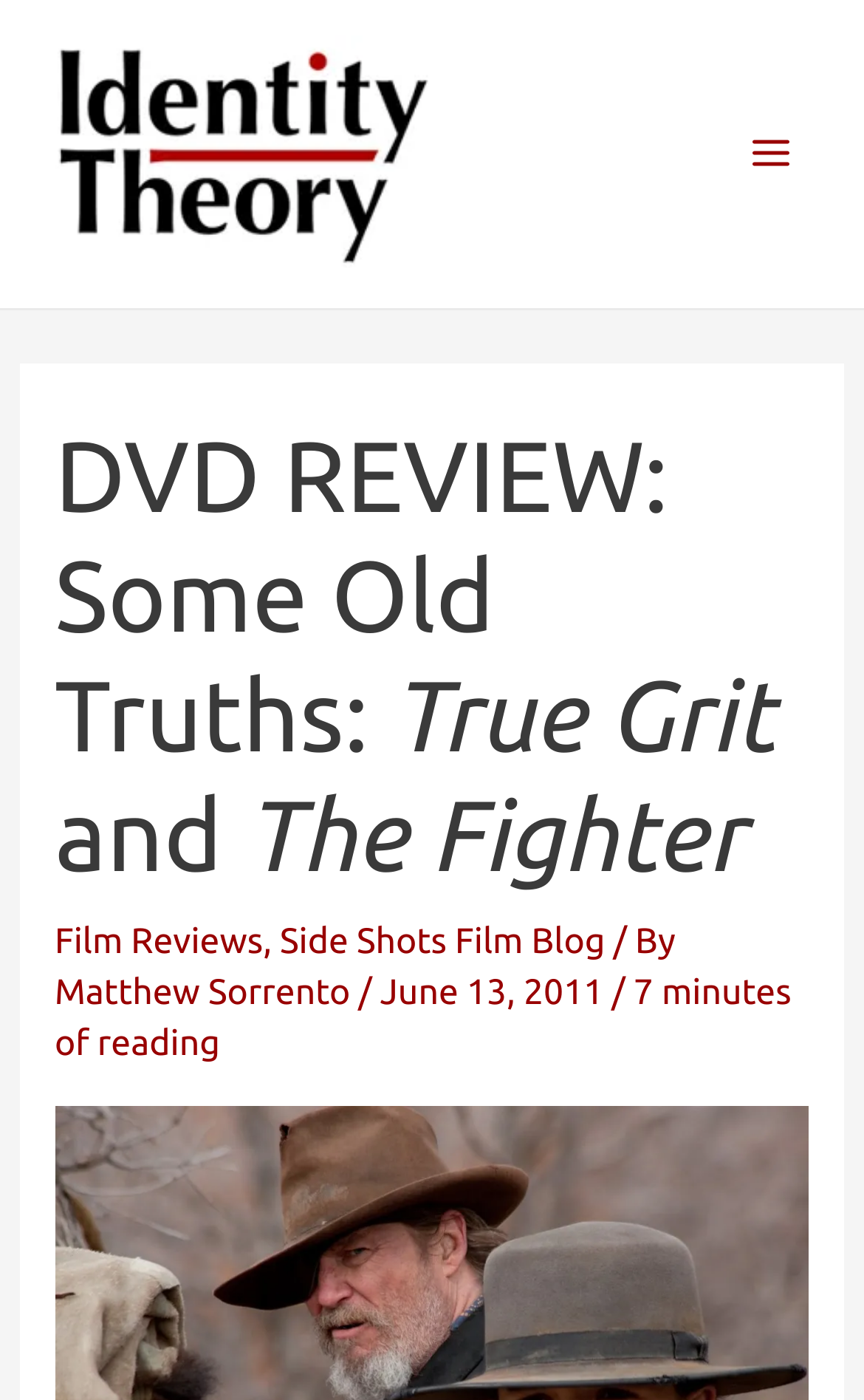Provide a thorough summary of the webpage.

The webpage is a DVD review page, specifically reviewing the films "True Grit" and "The Fighter". At the top left corner, there is a link to "Identity Theory" accompanied by an image with the same name. Below this, there is a main menu button on the right side of the page.

The main content of the page is a header section that spans almost the entire width of the page. Within this section, there is a heading that reads "DVD REVIEW: Some Old Truths: True Grit and The Fighter". Below this heading, there are three links: "Film Reviews", "Side Shots Film Blog", and "Matthew Sorrento", separated by commas and a slash. The author's name, "Matthew Sorrento", is followed by the date "June 13, 2011". Additionally, there is a note indicating that the article takes "7 minutes of reading".

There is an image on the right side of the main menu button, but it does not have a descriptive text. Overall, the page has a simple layout with a clear hierarchy of elements, making it easy to navigate.